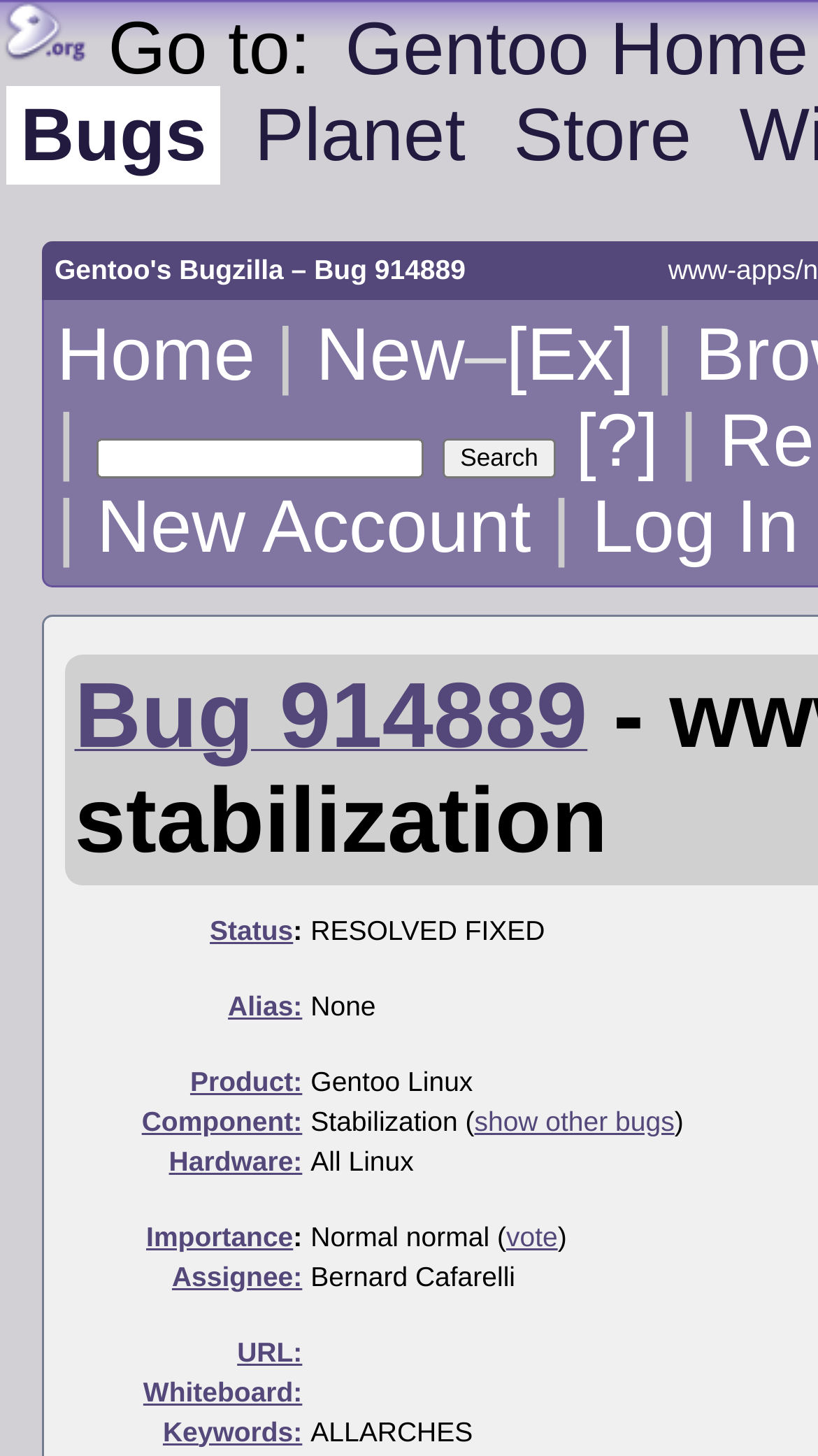What is the status of the bug?
Using the image, provide a detailed and thorough answer to the question.

The status of the bug is indicated by the row header 'Status:' with a bounding box of [0.091, 0.626, 0.372, 0.651]. The actual status is not explicitly stated, but it can be accessed by clicking on the link 'Status'.